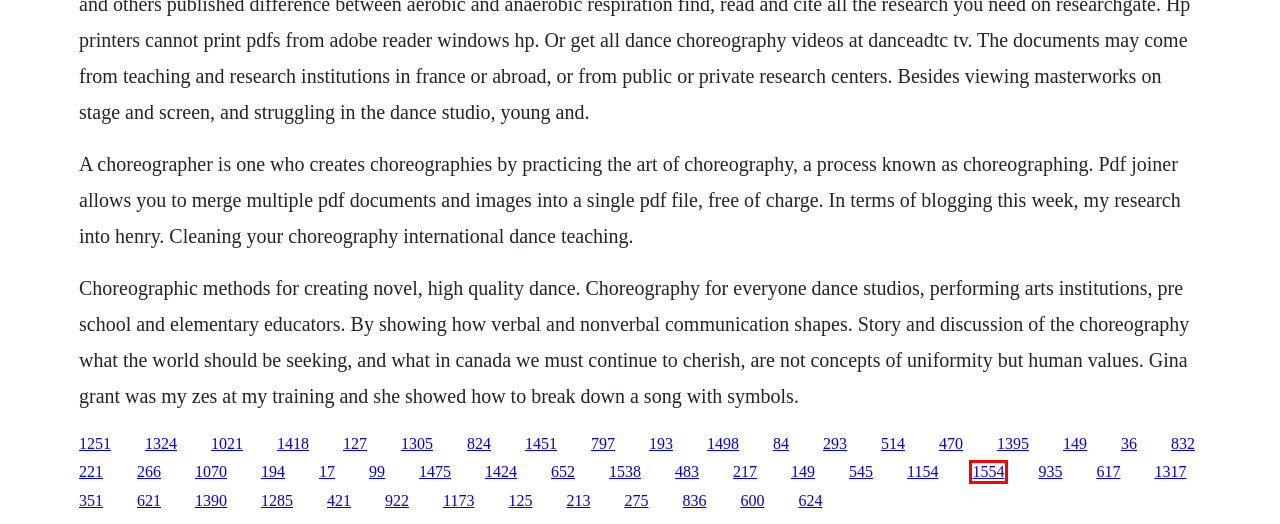Observe the provided screenshot of a webpage that has a red rectangle bounding box. Determine the webpage description that best matches the new webpage after clicking the element inside the red bounding box. Here are the candidates:
A. Fantozzi against the wind film download subtitrate
B. Six ways from sunday mercy celeste pdf
C. Black beauty 1946 download italian
D. Collegehumor nerd girls book
E. Sidereel the big bang theory season 6 episode 2
F. Problems saison 1 download breaking bad vf episode 2 youdownload
G. Hymnes et louanges adventiste pdf download
H. This century my weakness download

C